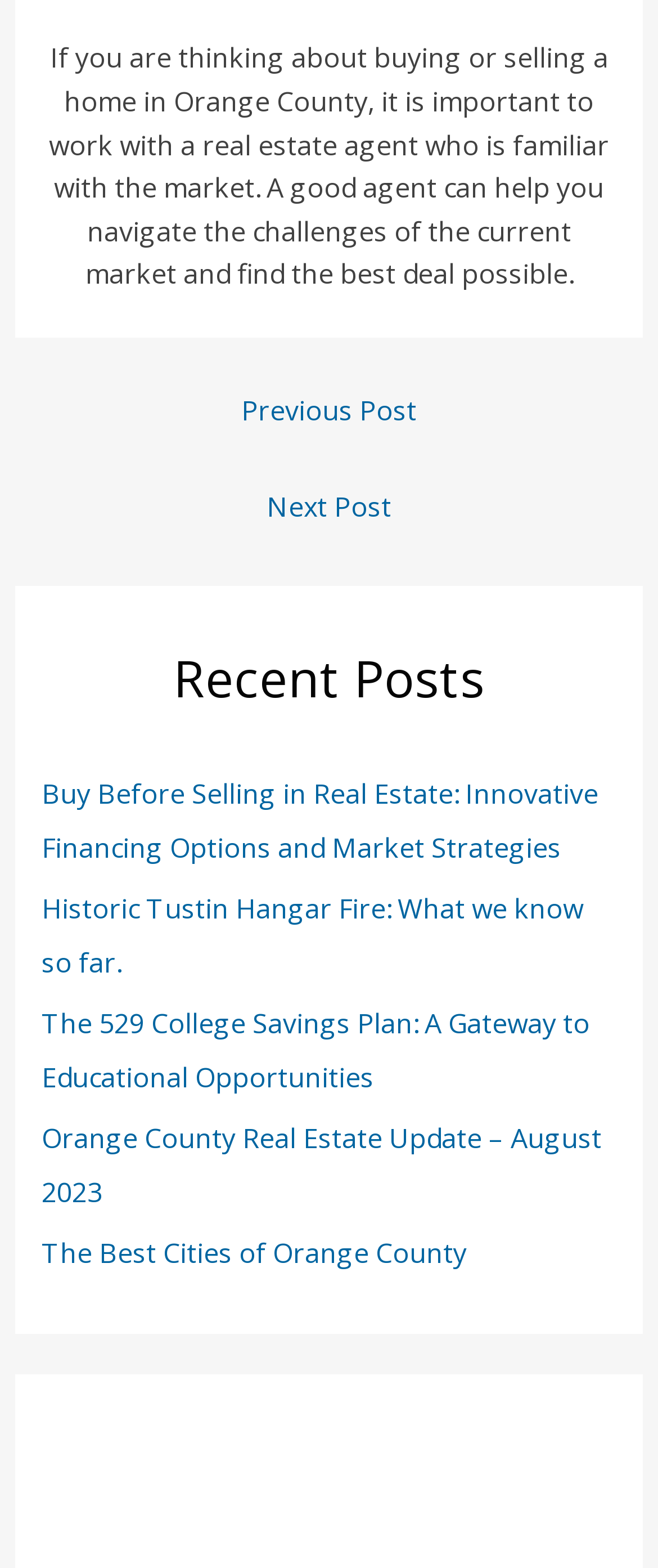What is the title of the first recent post?
Using the visual information, respond with a single word or phrase.

Buy Before Selling in Real Estate